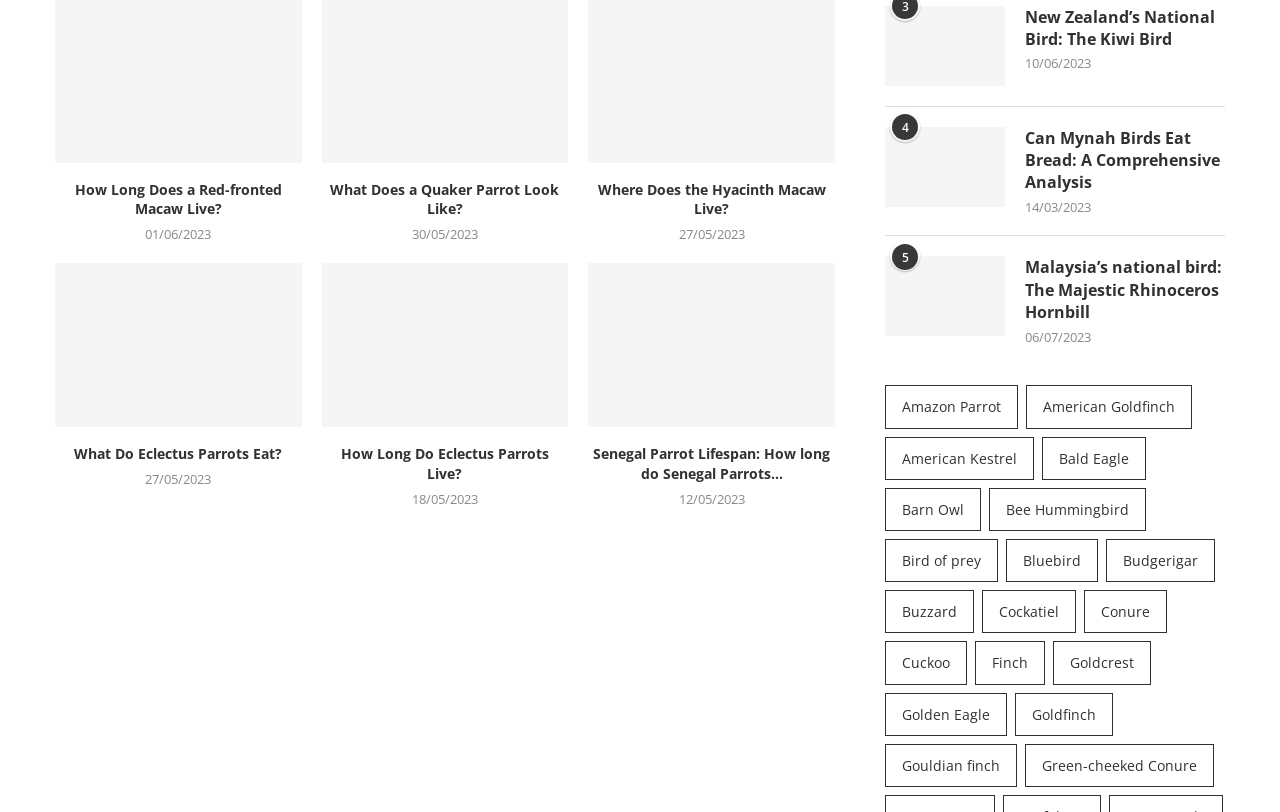Highlight the bounding box coordinates of the element you need to click to perform the following instruction: "Explore the article about Hyacinth Macaw's habitat."

[0.467, 0.221, 0.645, 0.269]